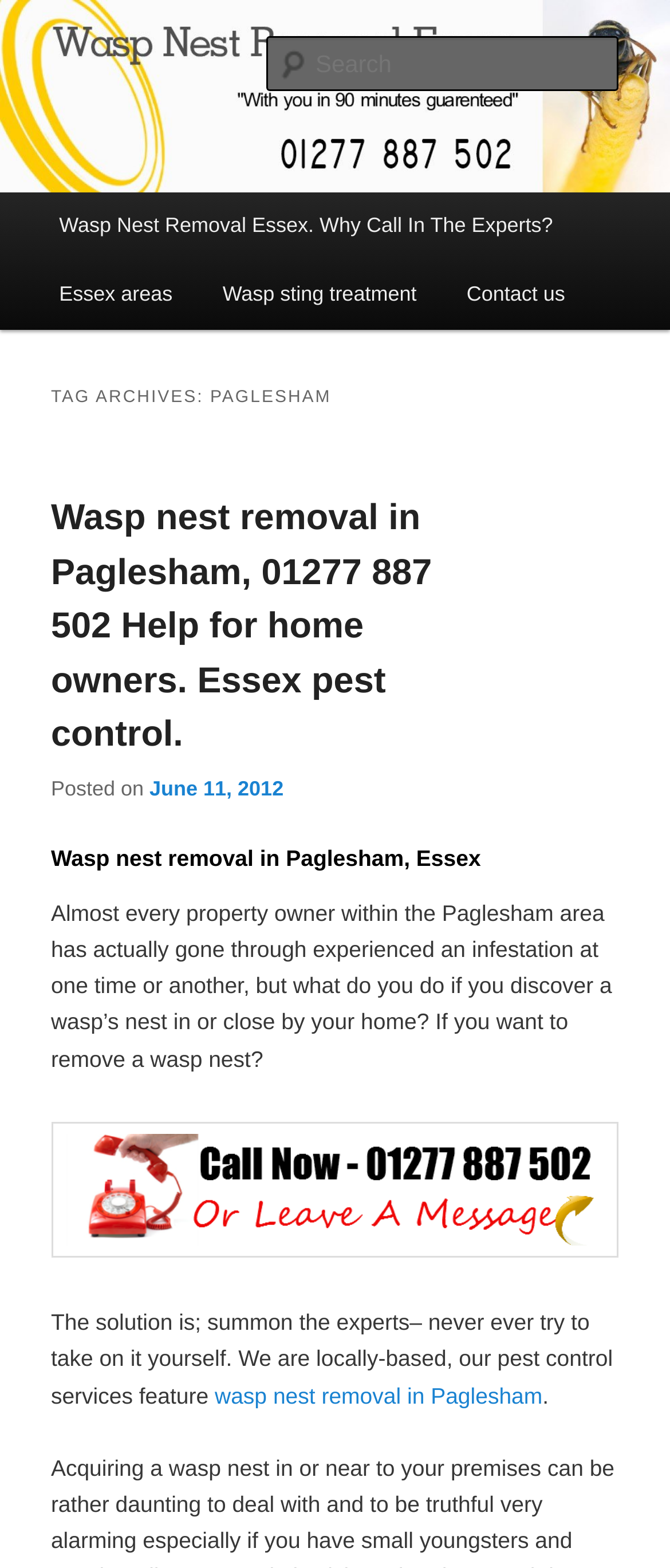What is the main topic of this webpage?
Answer the question based on the image using a single word or a brief phrase.

Wasp nest removal